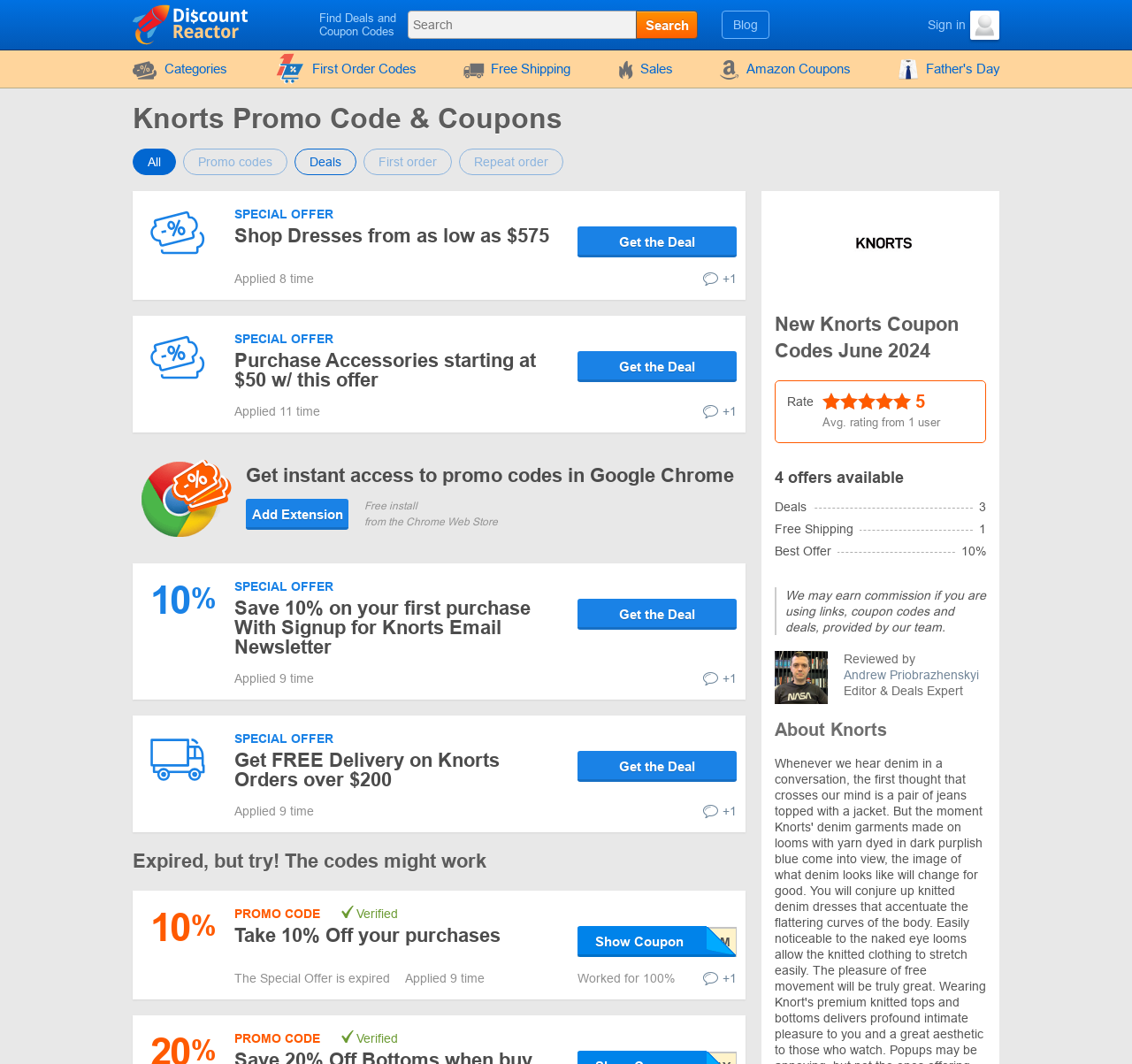Determine the bounding box coordinates of the clickable region to carry out the instruction: "Explore categories".

[0.105, 0.047, 0.212, 0.082]